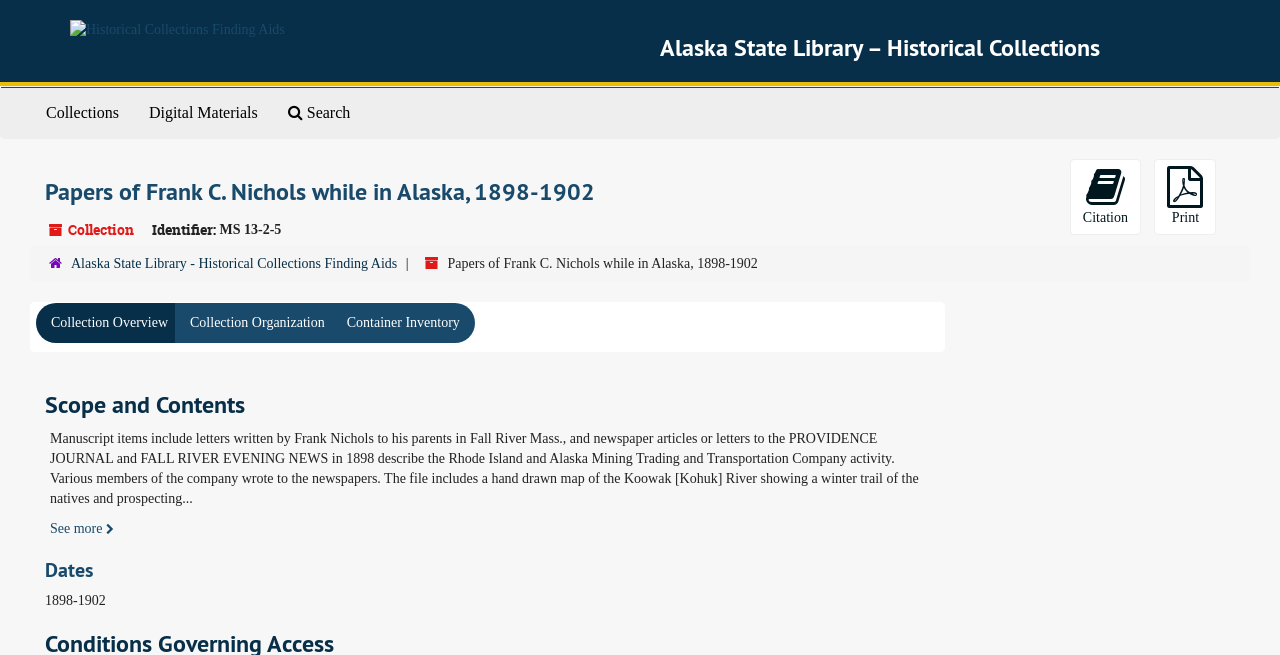Determine the bounding box coordinates of the region to click in order to accomplish the following instruction: "Print the page". Provide the coordinates as four float numbers between 0 and 1, specifically [left, top, right, bottom].

[0.902, 0.243, 0.95, 0.359]